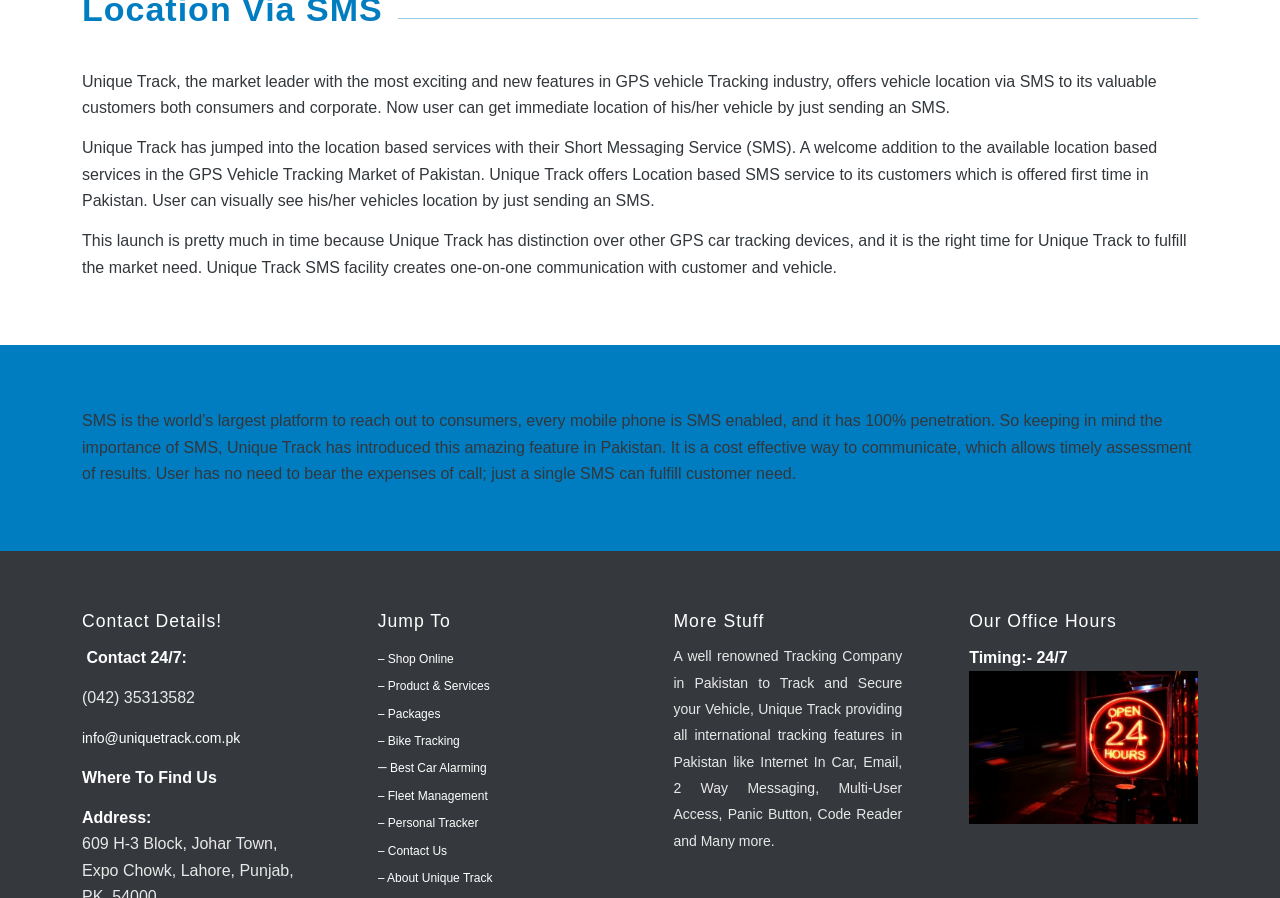Give the bounding box coordinates for the element described as: "– Product & Services".

[0.295, 0.756, 0.383, 0.772]